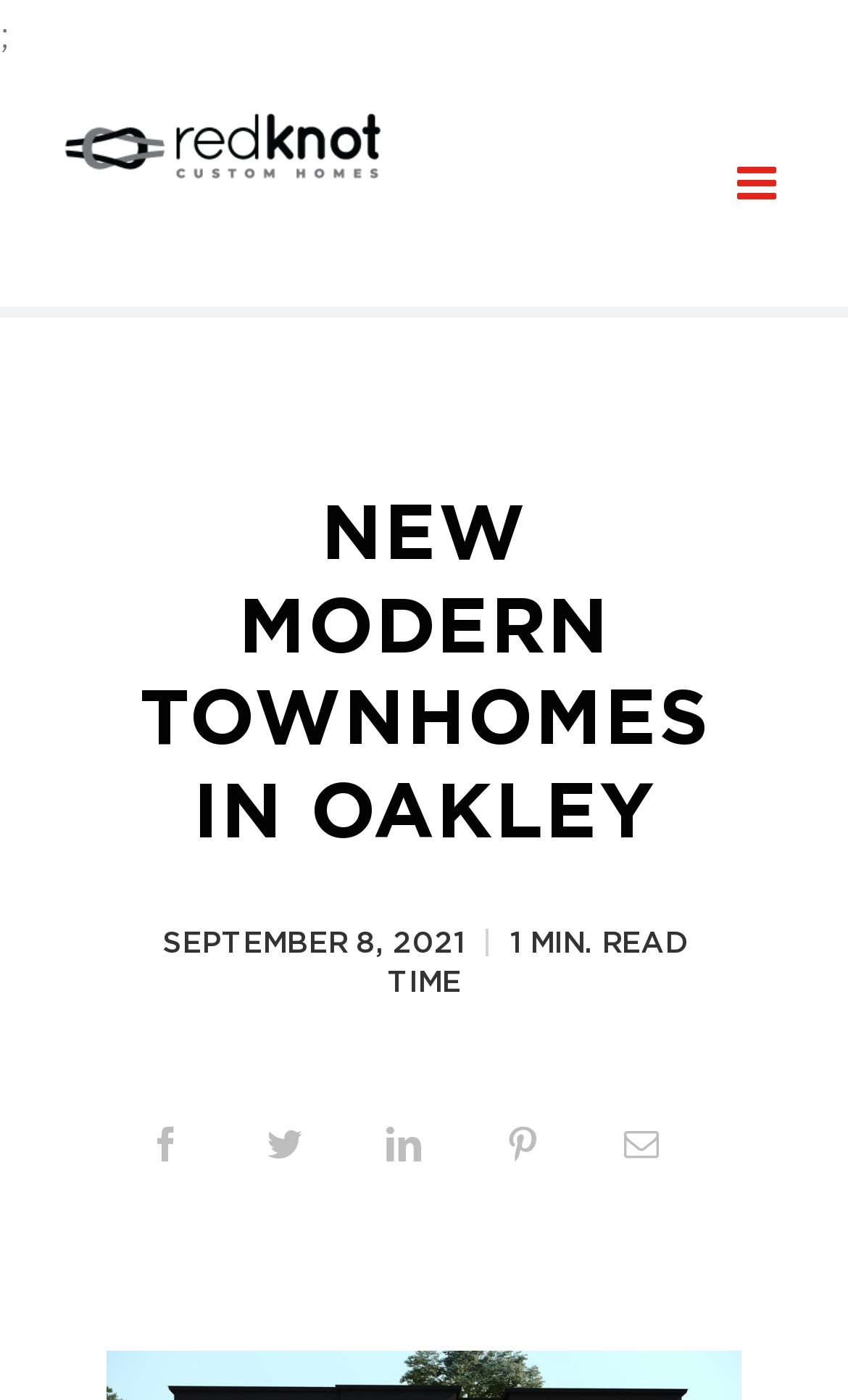Extract the bounding box coordinates of the UI element described: "aria-label="Toggle mobile menu"". Provide the coordinates in the format [left, top, right, bottom] with values ranging from 0 to 1.

[0.869, 0.115, 0.923, 0.148]